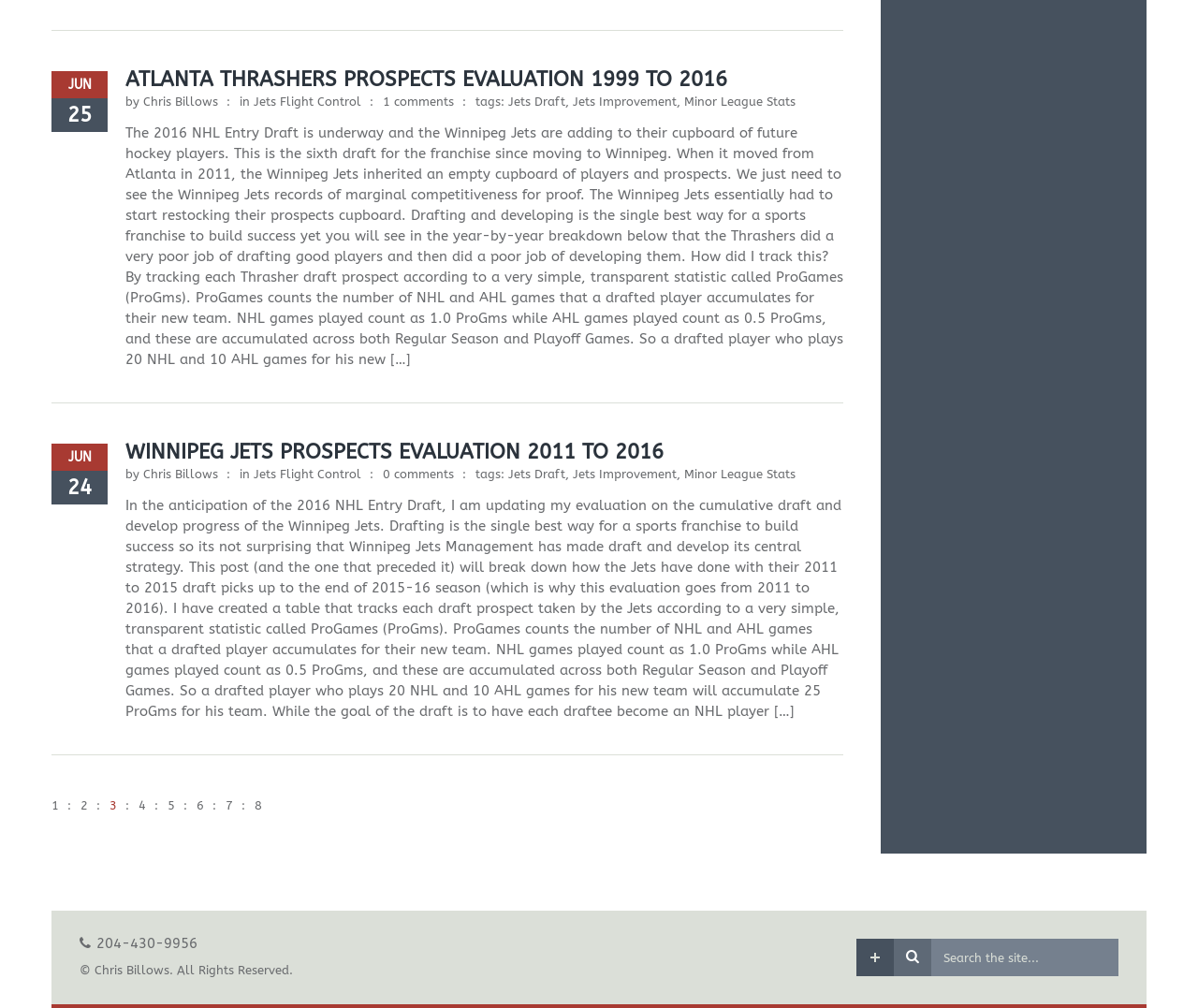Answer succinctly with a single word or phrase:
What is the tag of the first article?

Jets Draft